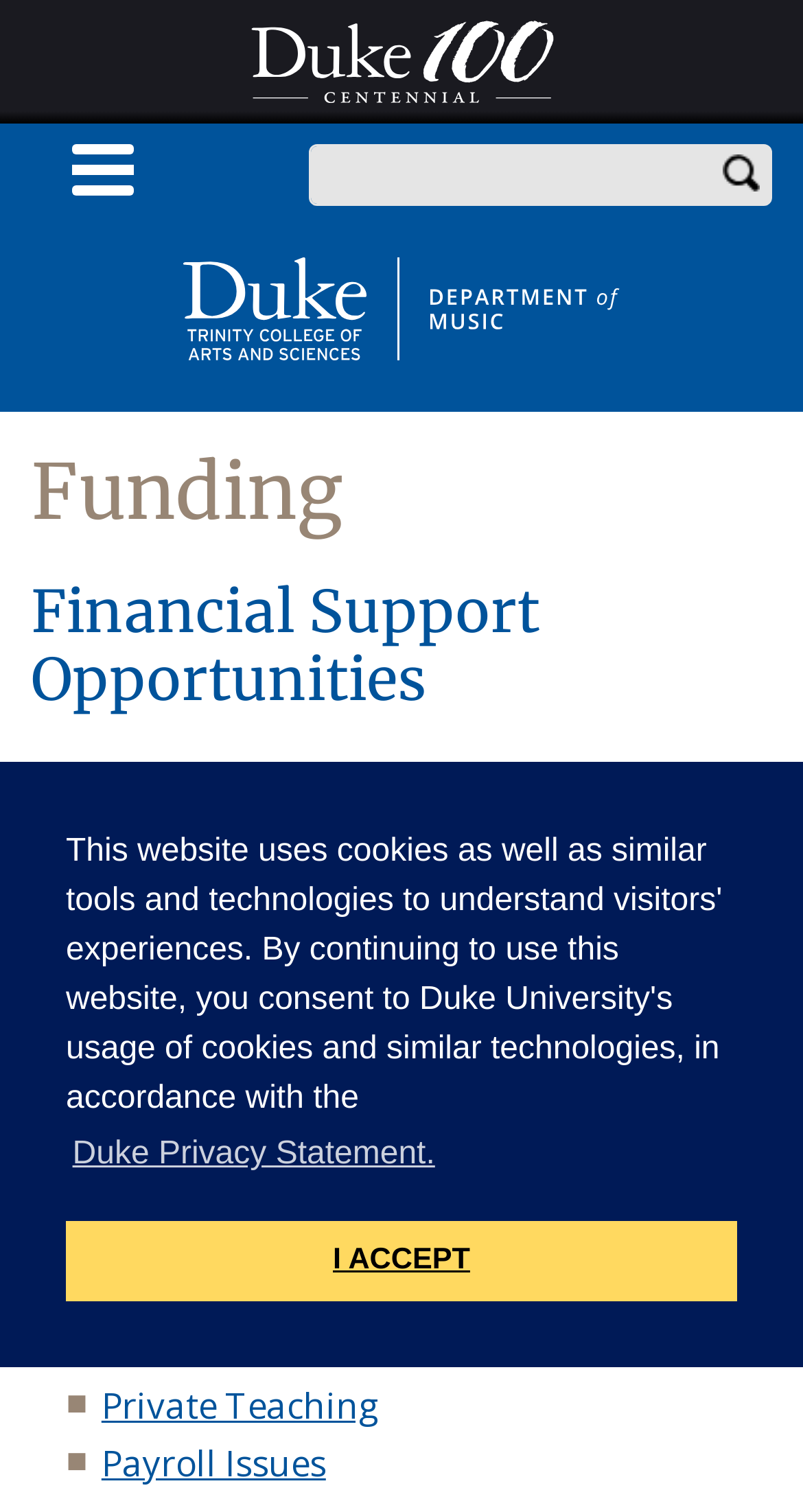Provide a comprehensive caption for the webpage.

The webpage is about funding opportunities in the Department of Music at Duke University. At the top, there is a banner with a search box and a search button on the right side. Below the banner, there is a menu link on the left and a link to Duke University's Trinity College of Arts and Sciences on the right, accompanied by two images. 

A prominent heading "Funding" is located near the top, followed by a subheading "Financial Support Opportunities" below it. Under this subheading, there are seven links listed vertically, each describing a different type of financial support, including fellowships, research assistantships, teaching assistantships, summer research fellowships, and more. 

At the very top of the page, there is a "Skip to main content" link, and a cookie consent dialog box with two buttons, "Learn more about cookies" and "Dismiss cookie message". The dialog box also contains a static text "Duke Privacy Statement" and an "I ACCEPT" button.